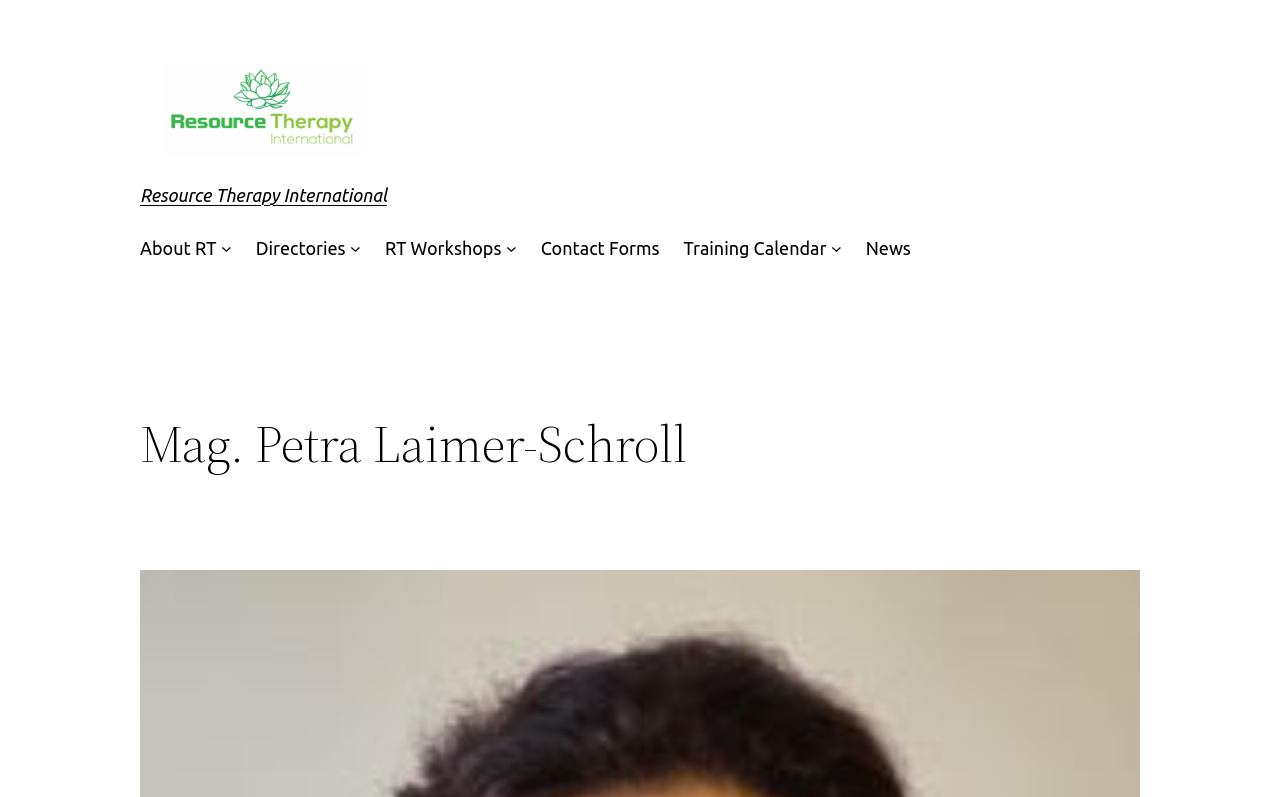Determine the bounding box coordinates of the section to be clicked to follow the instruction: "View Contact Forms". The coordinates should be given as four float numbers between 0 and 1, formatted as [left, top, right, bottom].

[0.422, 0.293, 0.515, 0.329]